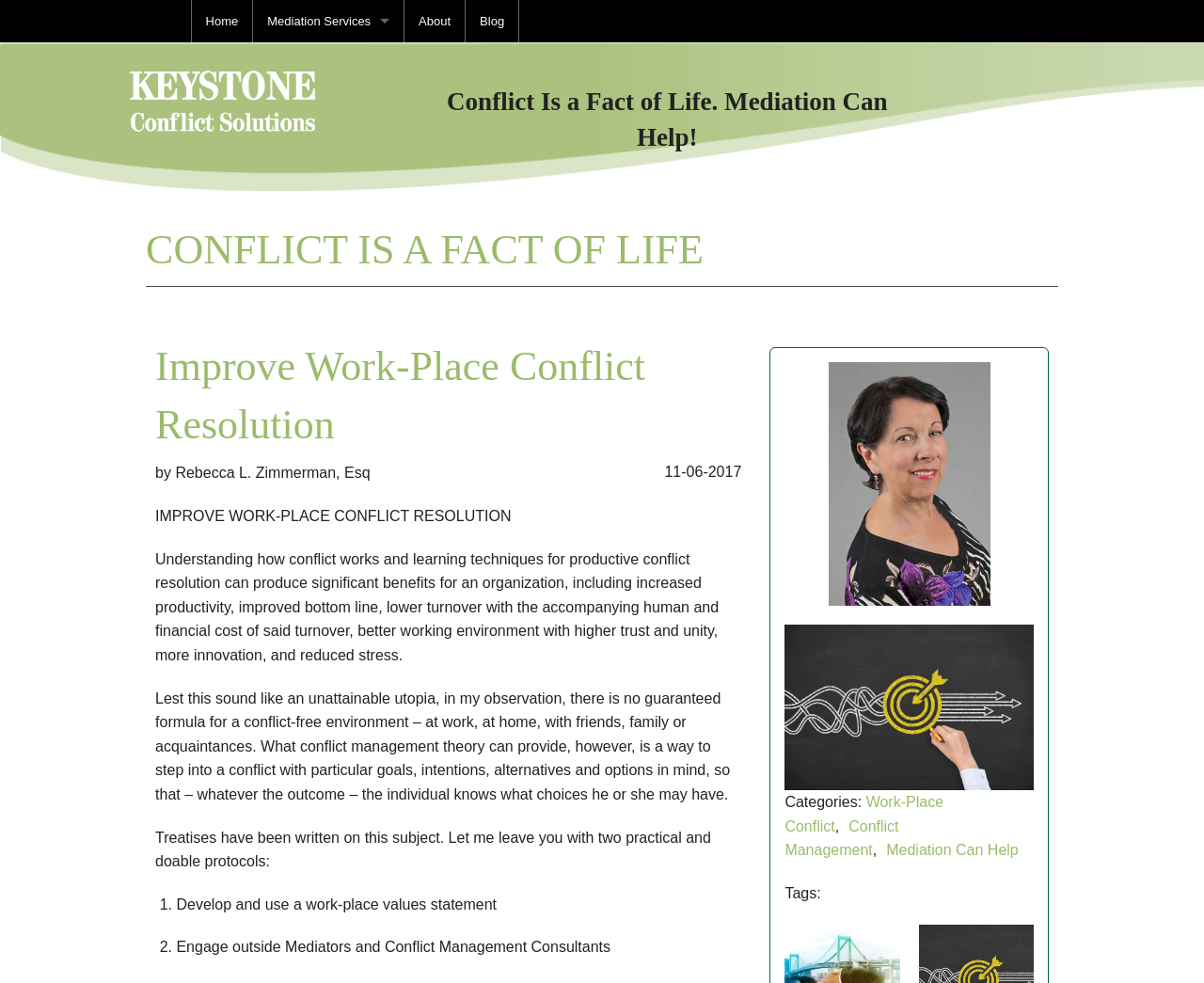Identify the bounding box coordinates of the area you need to click to perform the following instruction: "Learn about products".

None